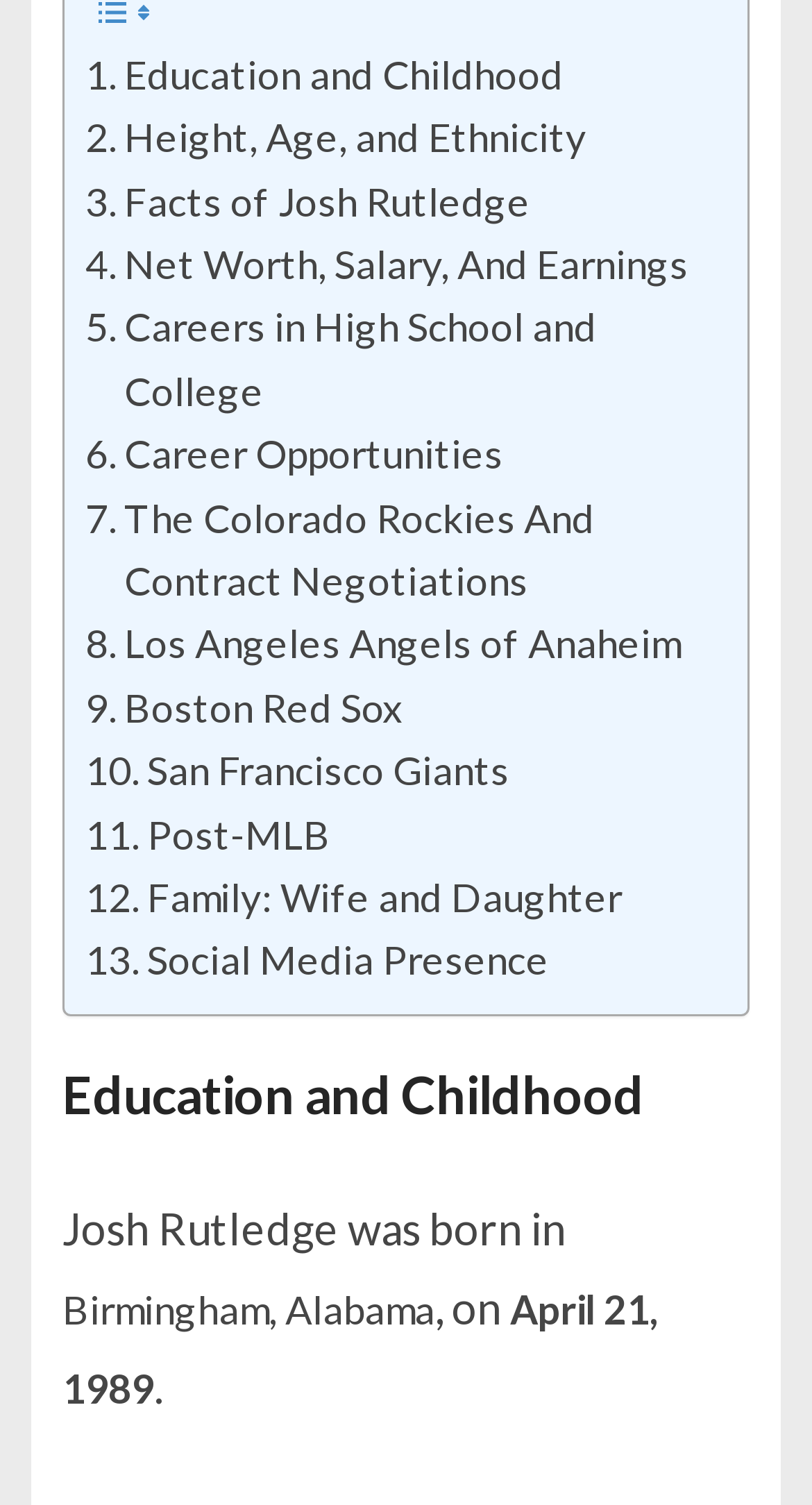Please answer the following question using a single word or phrase: Where was Josh Rutledge born?

Birmingham, Alabama